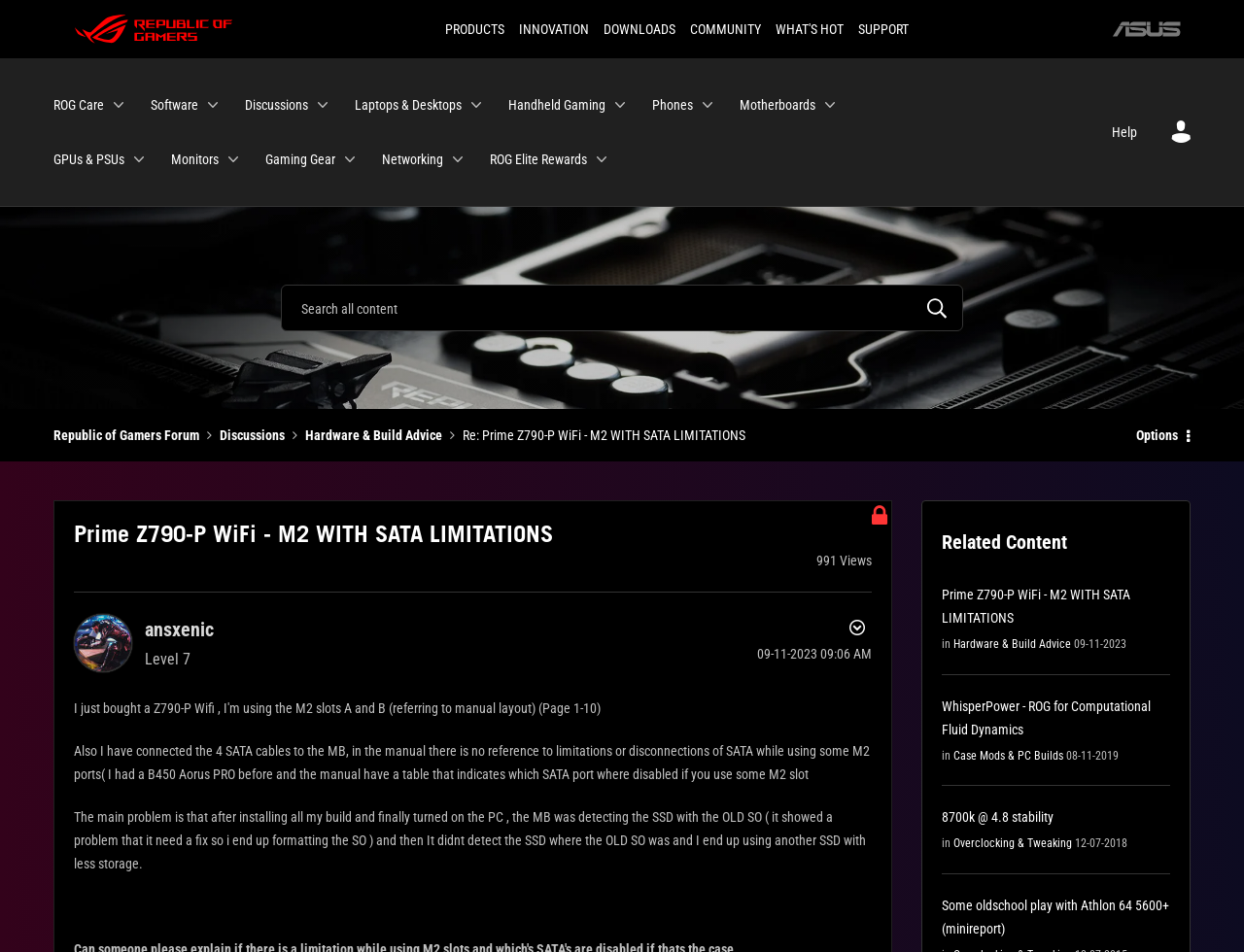What is the brand logo on the top left?
Refer to the screenshot and respond with a concise word or phrase.

ROG